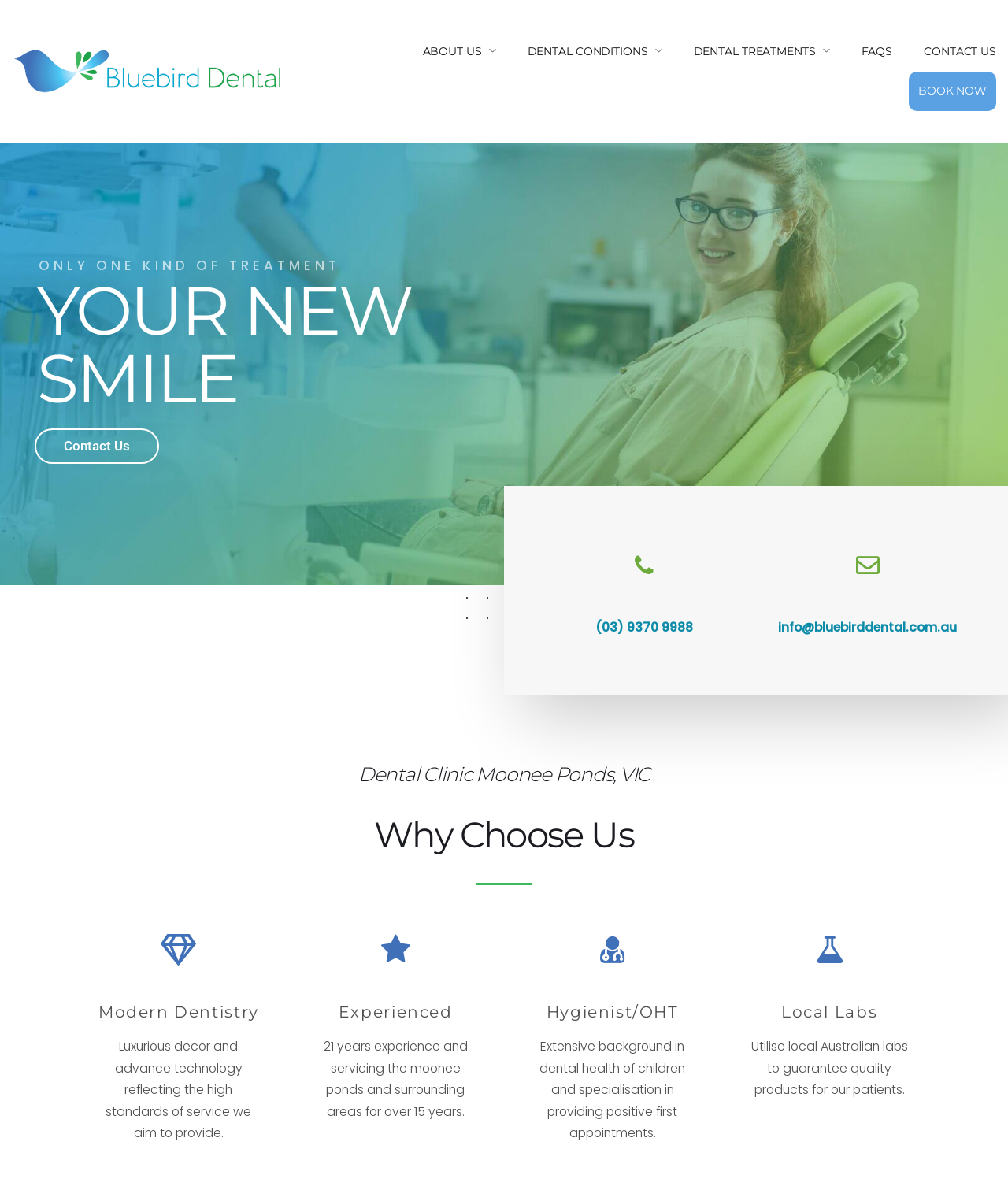What kind of labs does the clinic use?
Please look at the screenshot and answer using one word or phrase.

Local Australian labs